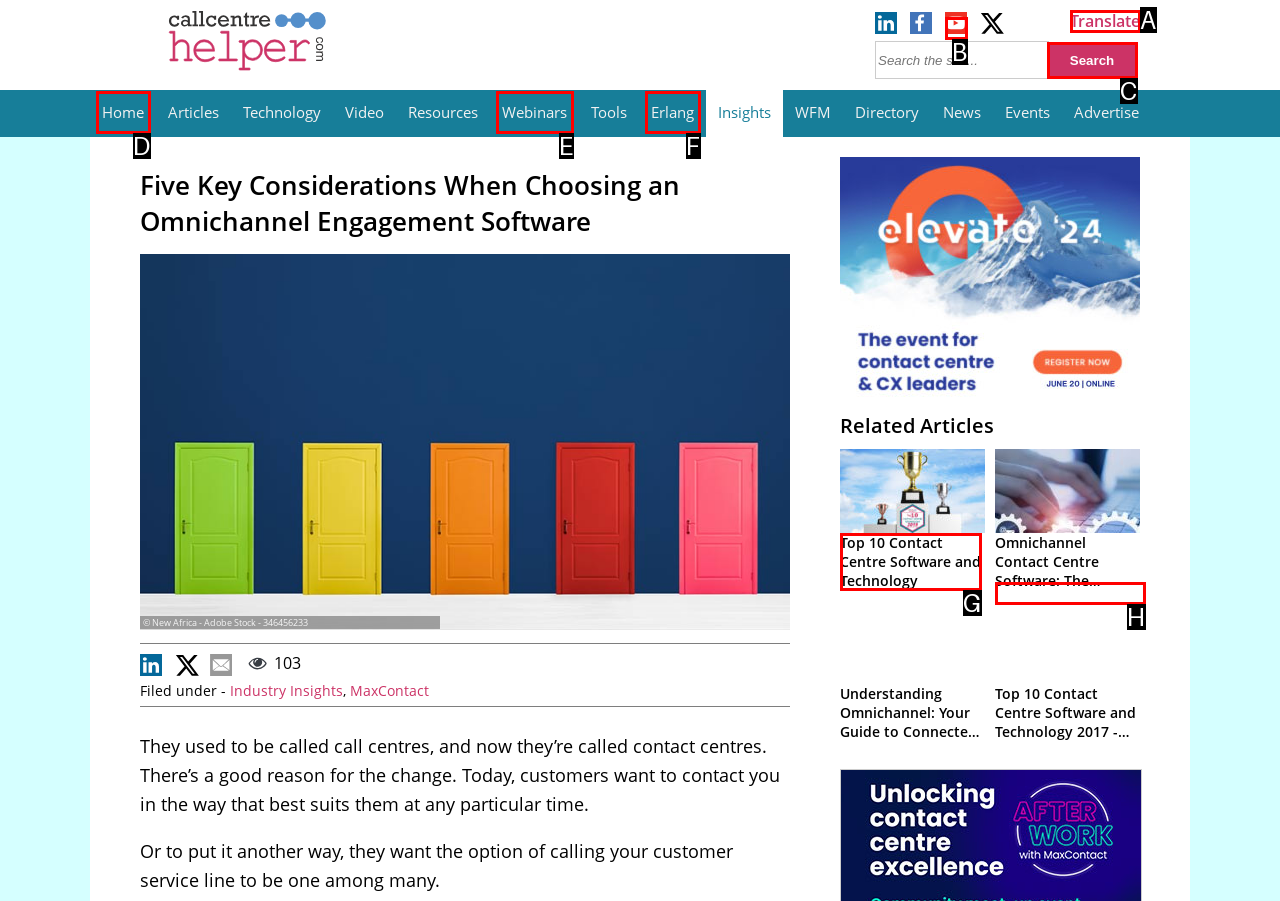Identify the HTML element that best matches the description: Translate. Provide your answer by selecting the corresponding letter from the given options.

A